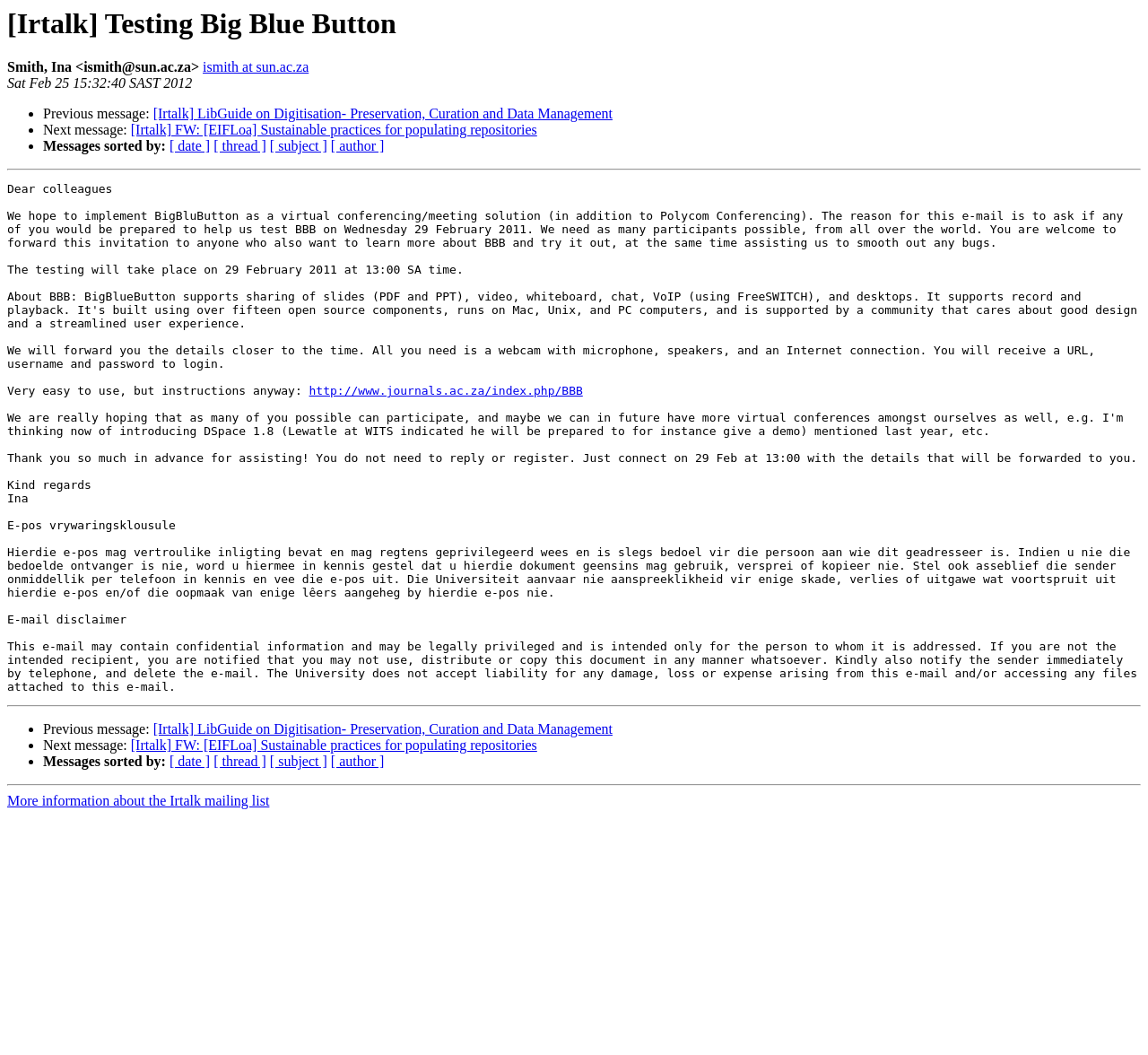Please identify the bounding box coordinates of the element's region that I should click in order to complete the following instruction: "Get more information about the Irtalk mailing list". The bounding box coordinates consist of four float numbers between 0 and 1, i.e., [left, top, right, bottom].

[0.006, 0.752, 0.235, 0.767]